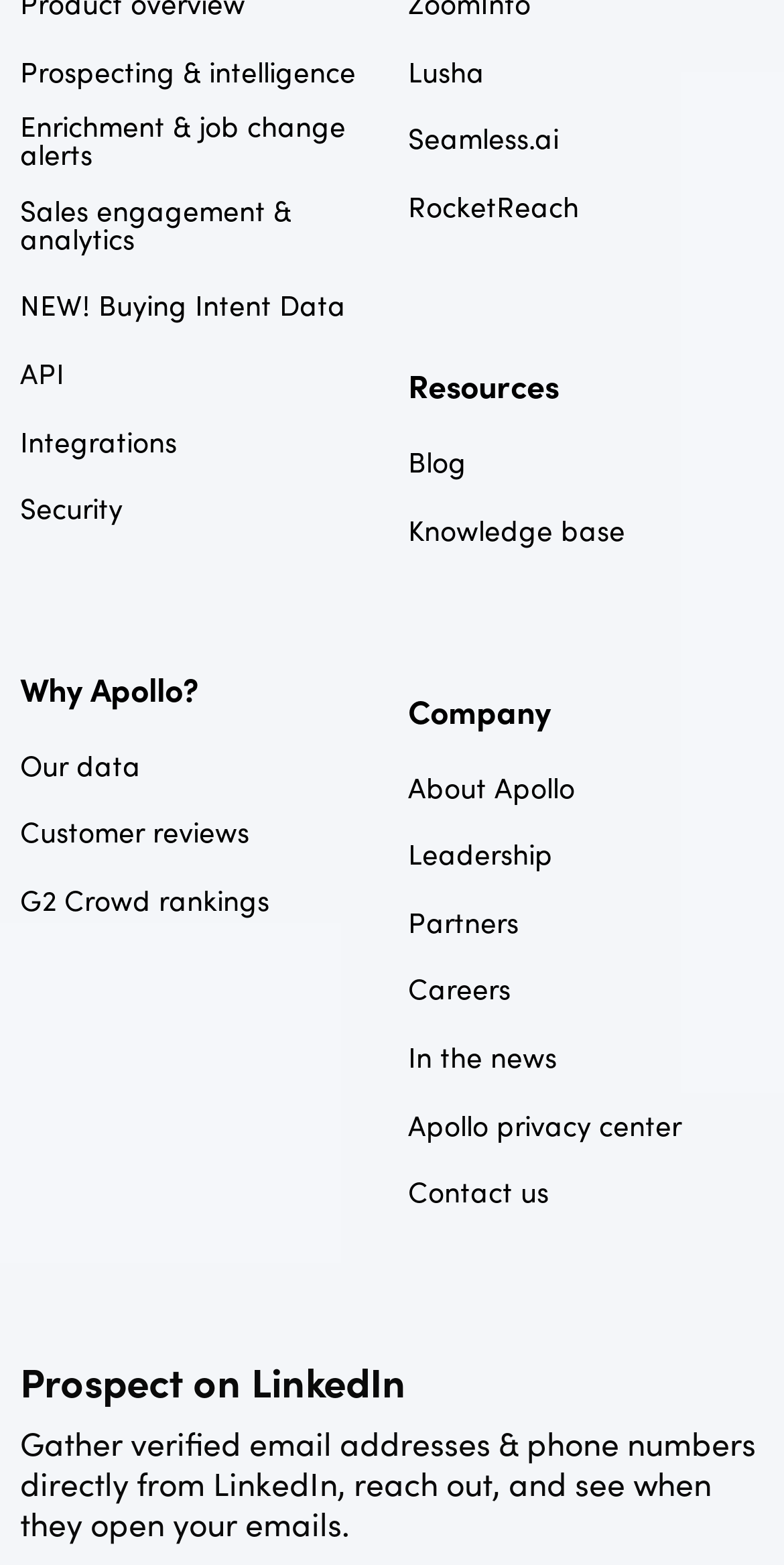Mark the bounding box of the element that matches the following description: "NEW! Buying Intent Data".

[0.026, 0.186, 0.441, 0.204]